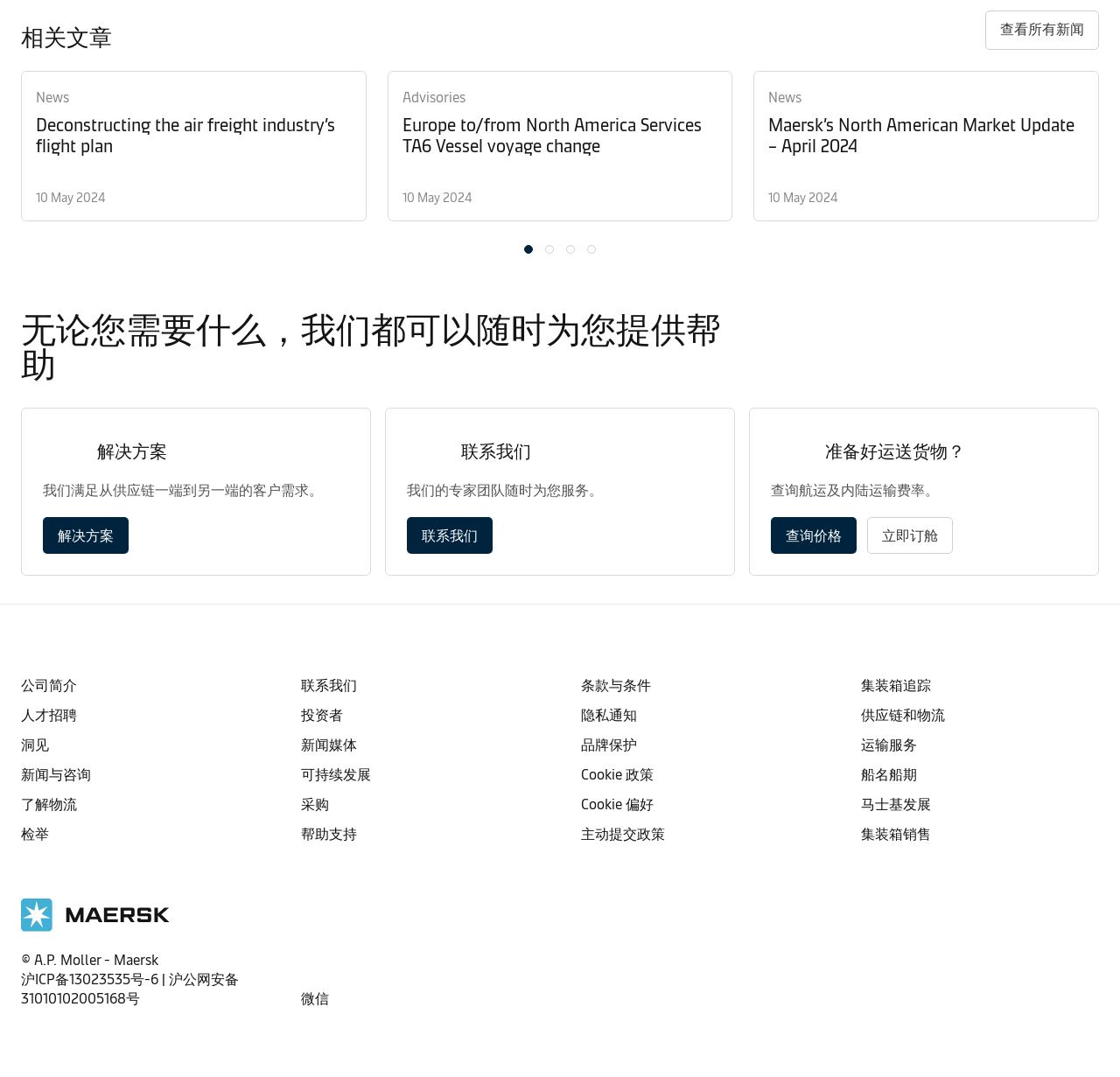Can you identify the bounding box coordinates of the clickable region needed to carry out this instruction: 'View all news'? The coordinates should be four float numbers within the range of 0 to 1, stated as [left, top, right, bottom].

[0.88, 0.01, 0.981, 0.046]